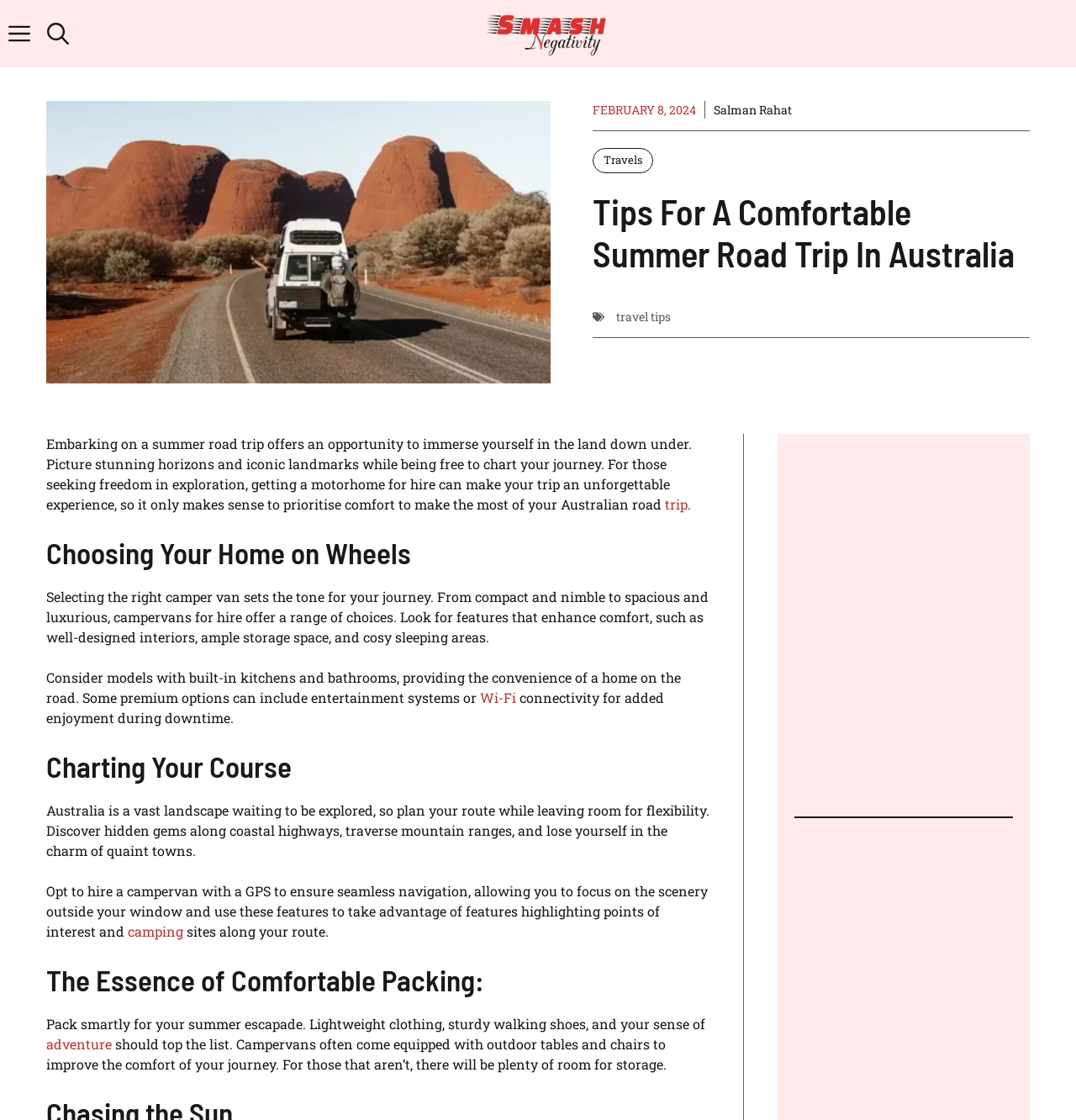Using the element description provided, determine the bounding box coordinates in the format (top-left x, top-left y, bottom-right x, bottom-right y). Ensure that all values are floating point numbers between 0 and 1. Element description: title="Smash Negativity"

[0.448, 0.0, 0.568, 0.06]